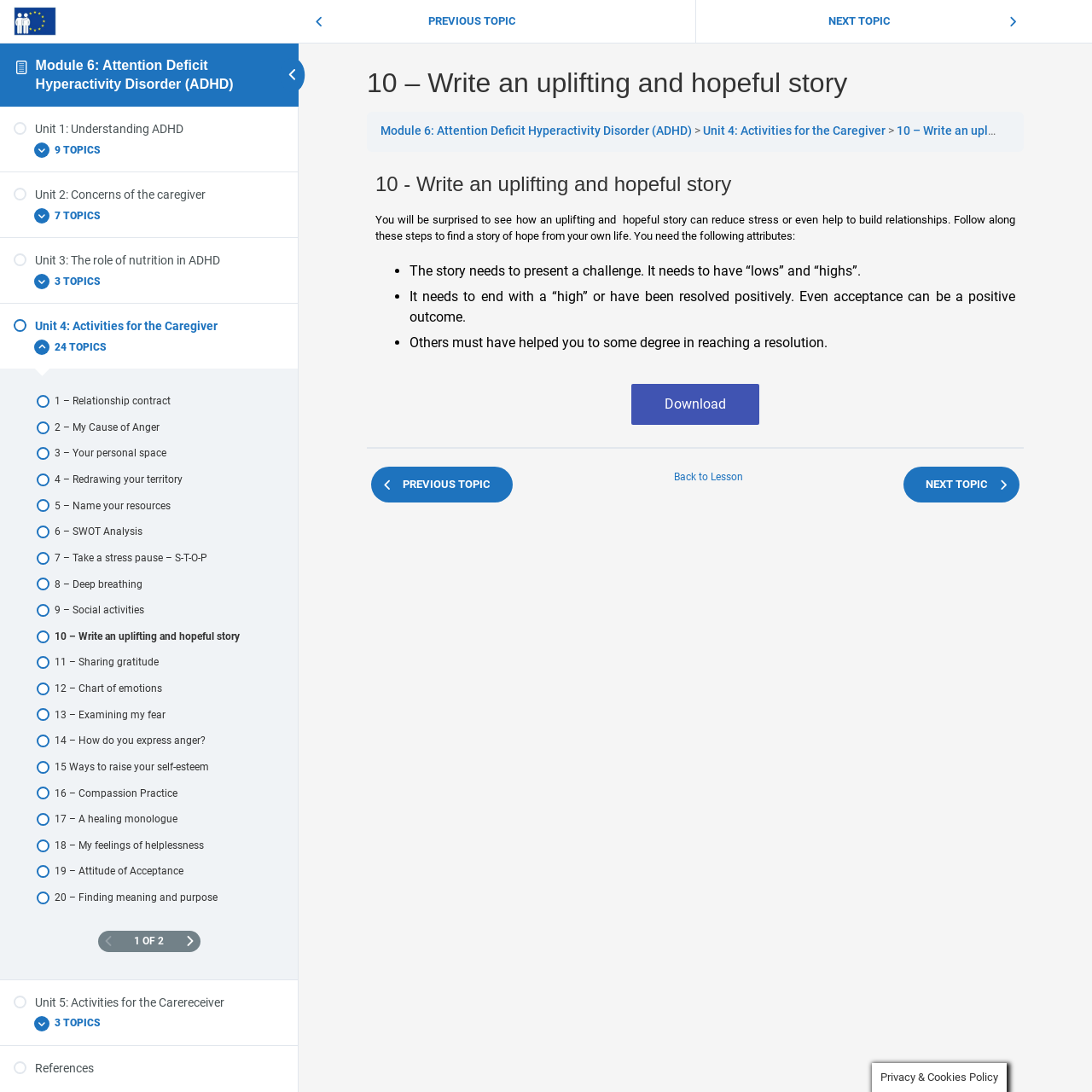Identify the bounding box of the UI element described as follows: "Medication". Provide the coordinates as four float numbers in the range of 0 to 1 [left, top, right, bottom].

[0.018, 0.271, 0.255, 0.295]